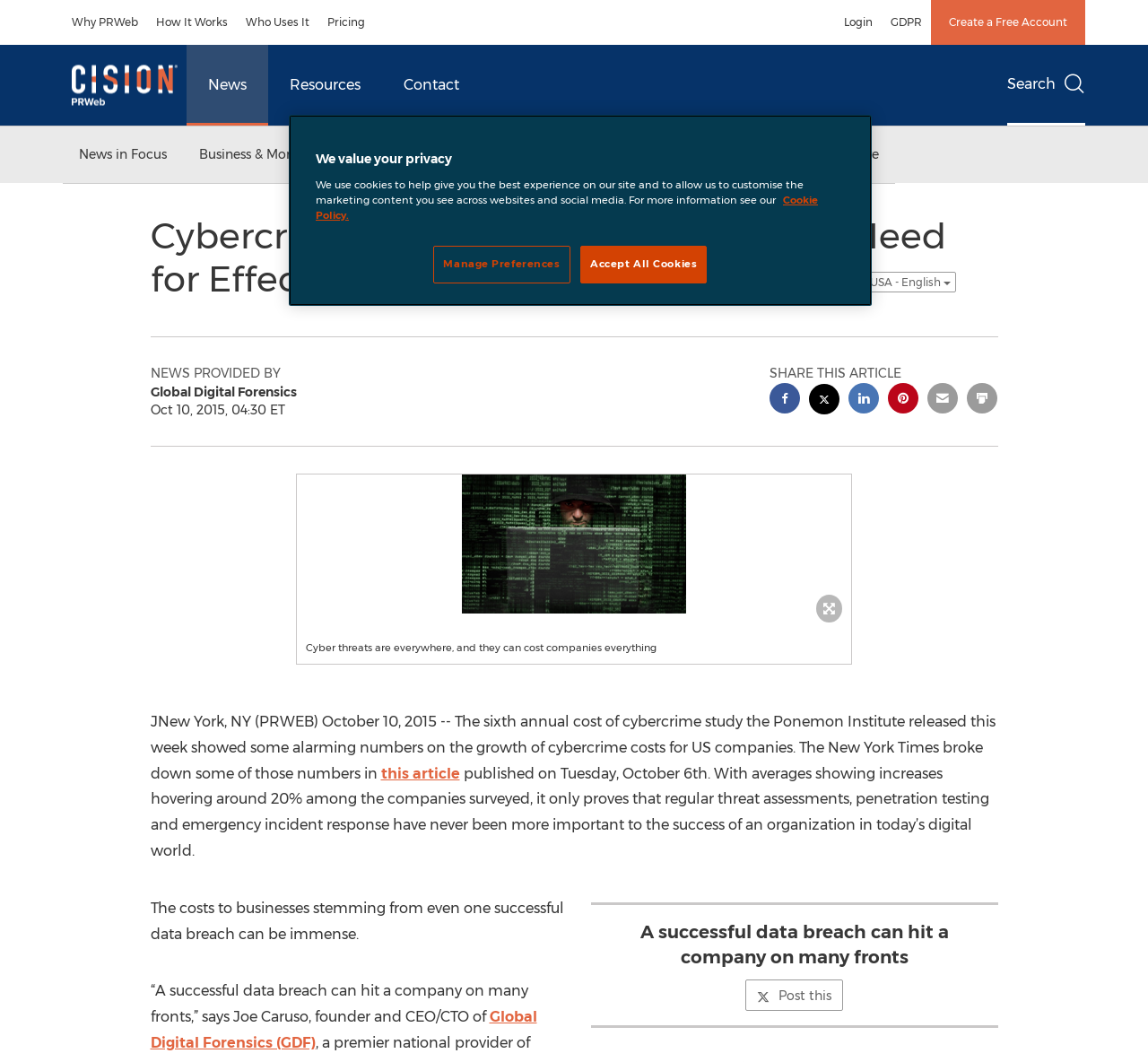Pinpoint the bounding box coordinates of the element to be clicked to execute the instruction: "Read the news in focus".

[0.055, 0.119, 0.159, 0.173]